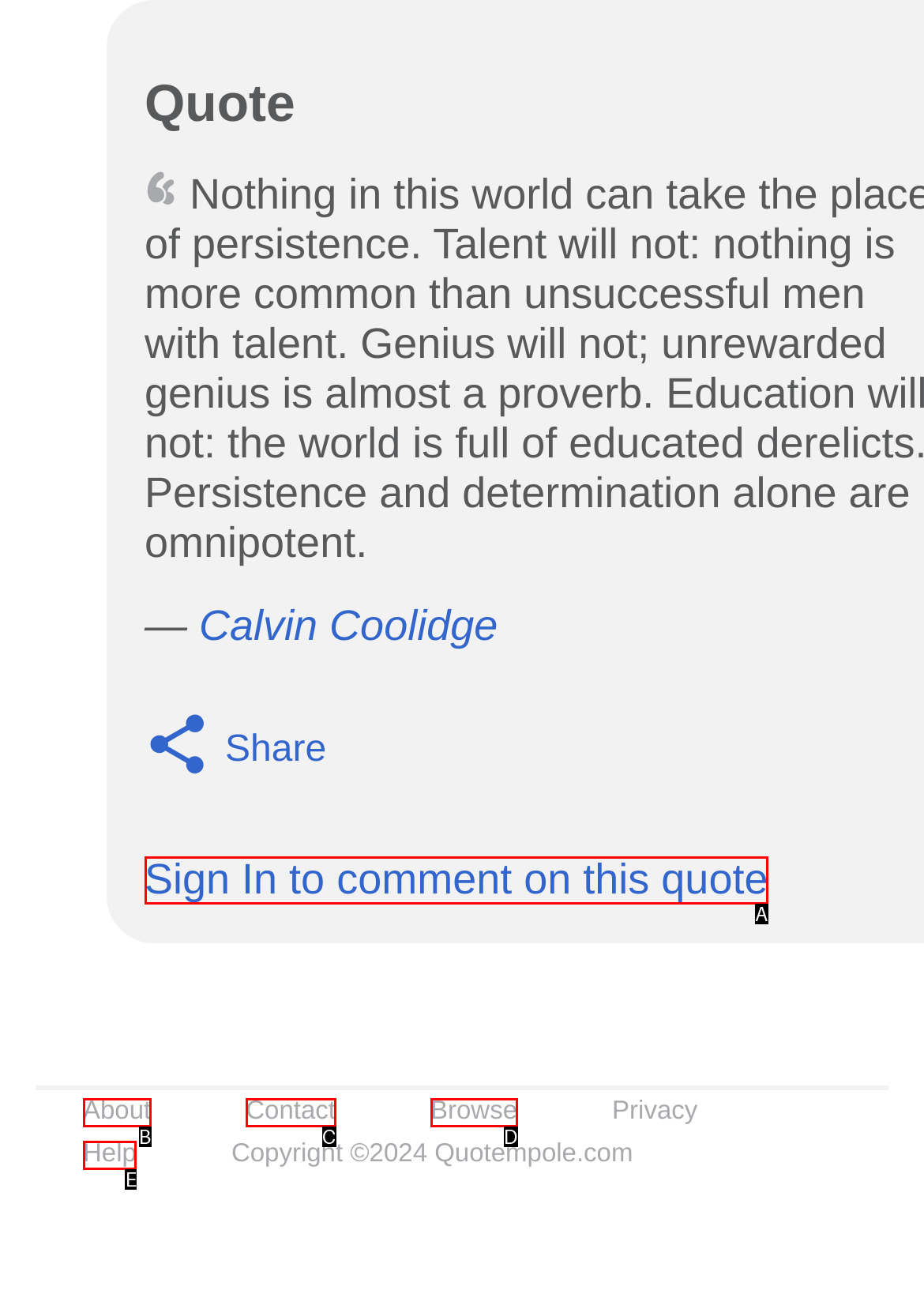Pick the HTML element that corresponds to the description: About
Answer with the letter of the correct option from the given choices directly.

B